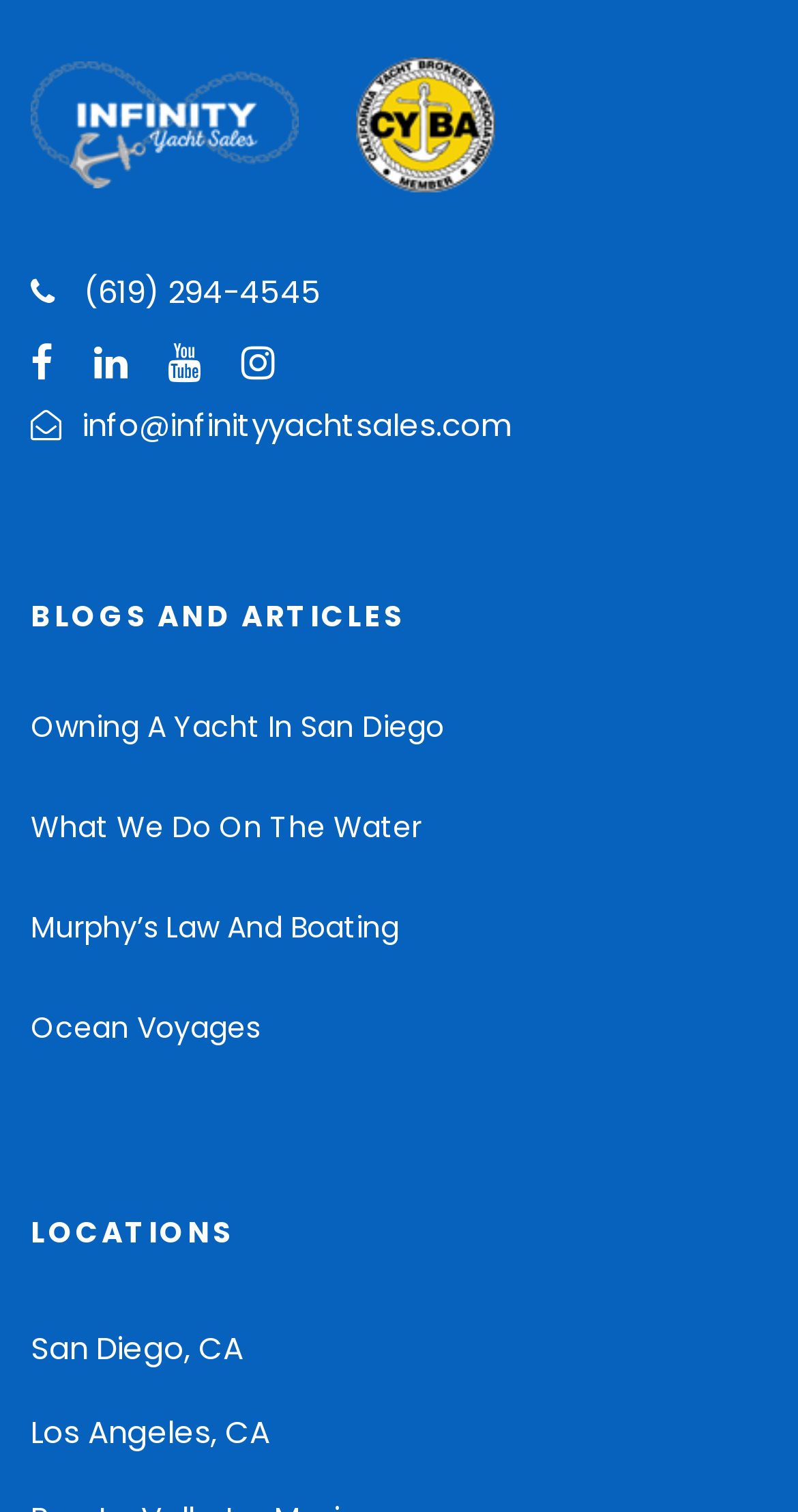Please locate the bounding box coordinates of the element's region that needs to be clicked to follow the instruction: "View the location 'San Diego, CA'". The bounding box coordinates should be provided as four float numbers between 0 and 1, i.e., [left, top, right, bottom].

[0.038, 0.877, 0.305, 0.905]